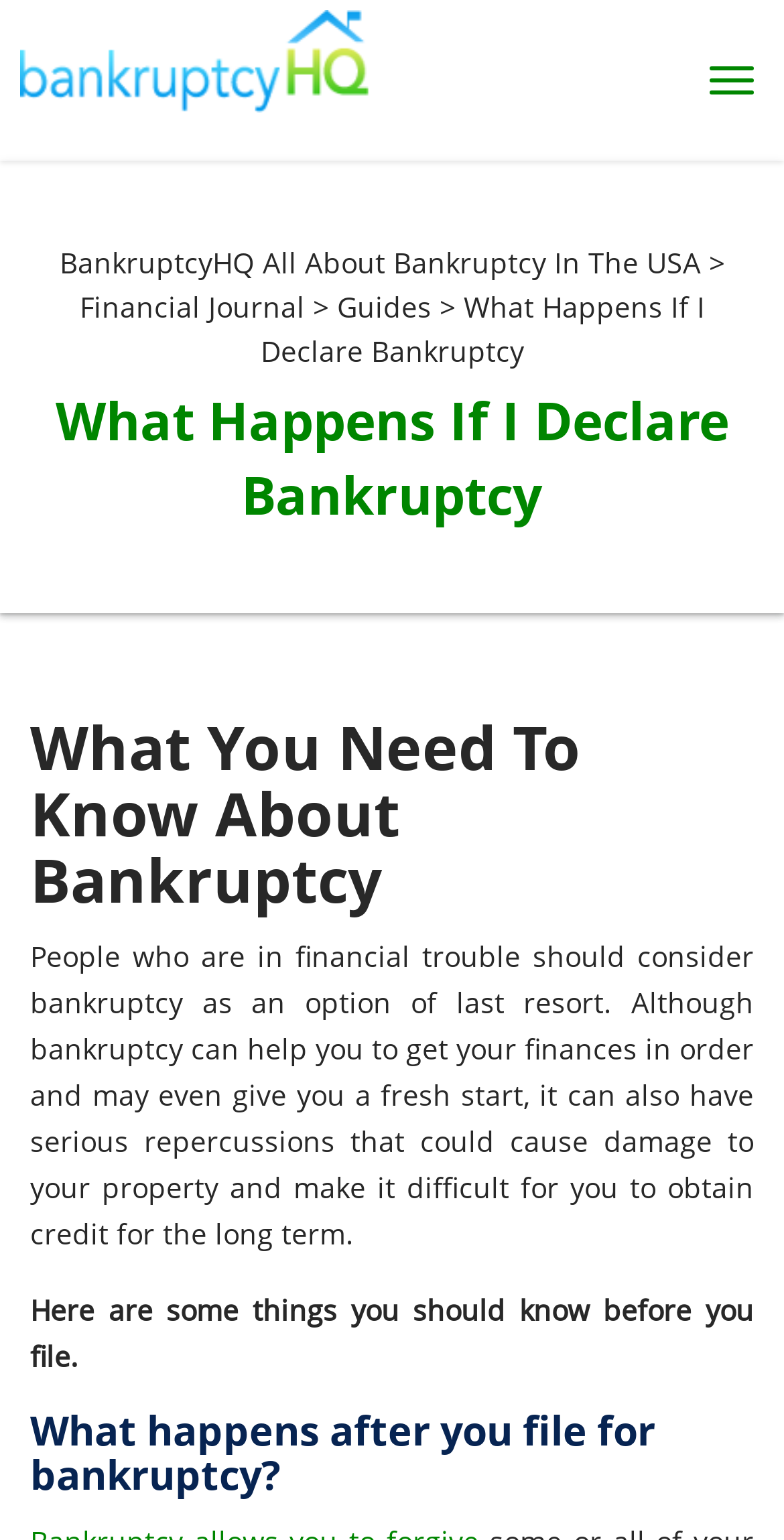Provide a single word or phrase to answer the given question: 
What is the target audience of the webpage?

People in financial trouble